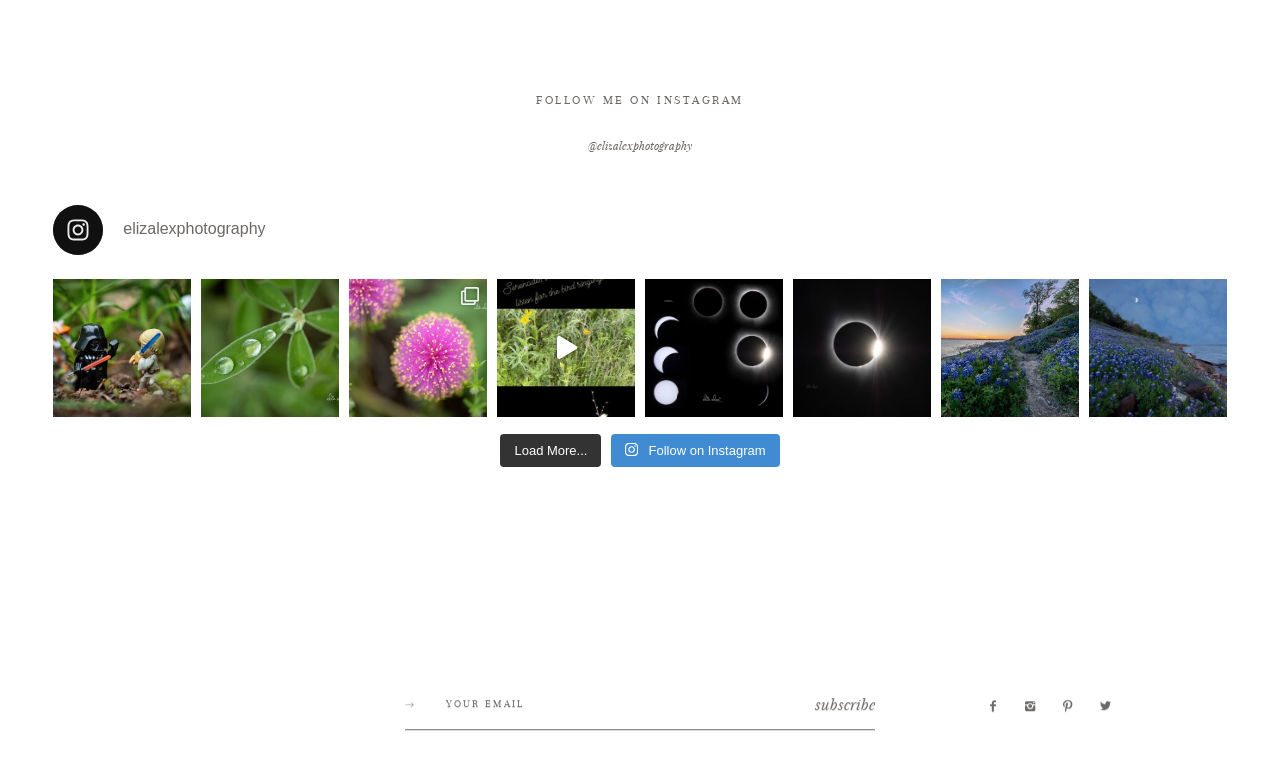Can you find the bounding box coordinates for the UI element given this description: "elizalexphotography"? Provide the coordinates as four float numbers between 0 and 1: [left, top, right, bottom].

[0.042, 0.423, 0.958, 0.489]